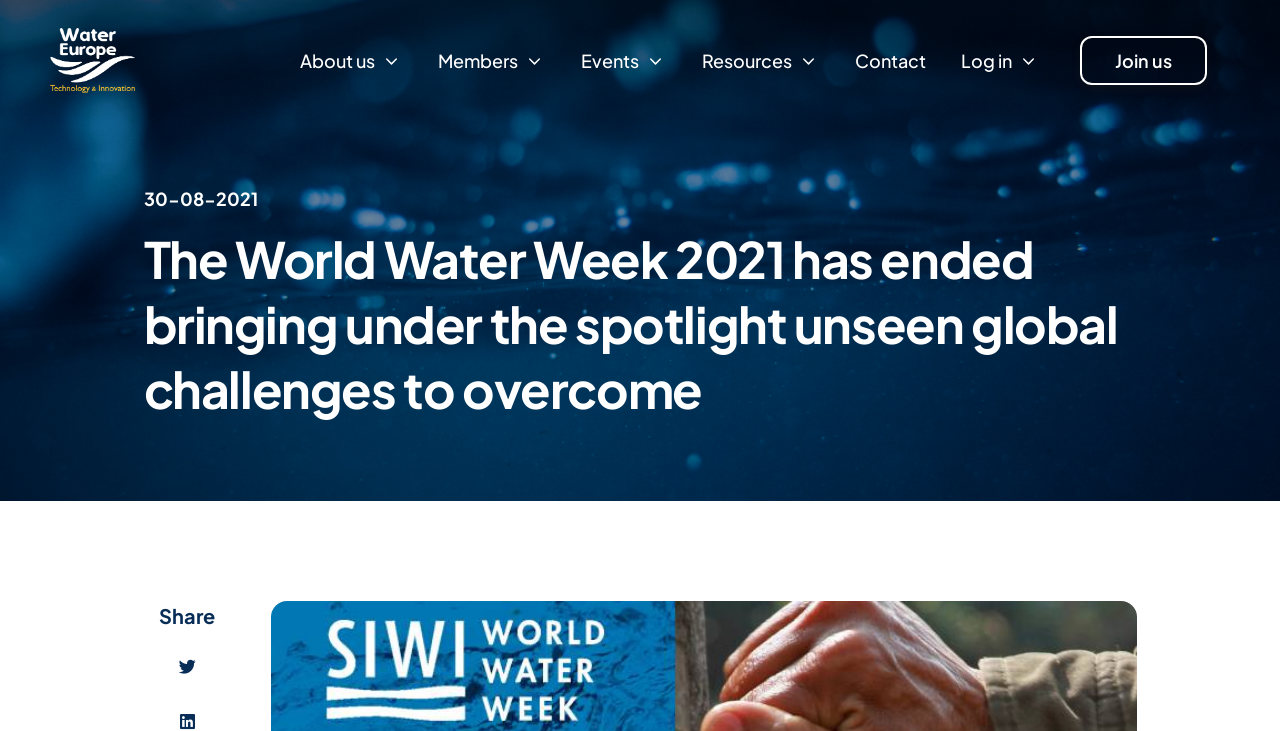Determine the bounding box coordinates of the area to click in order to meet this instruction: "Share on twitter".

[0.129, 0.881, 0.164, 0.943]